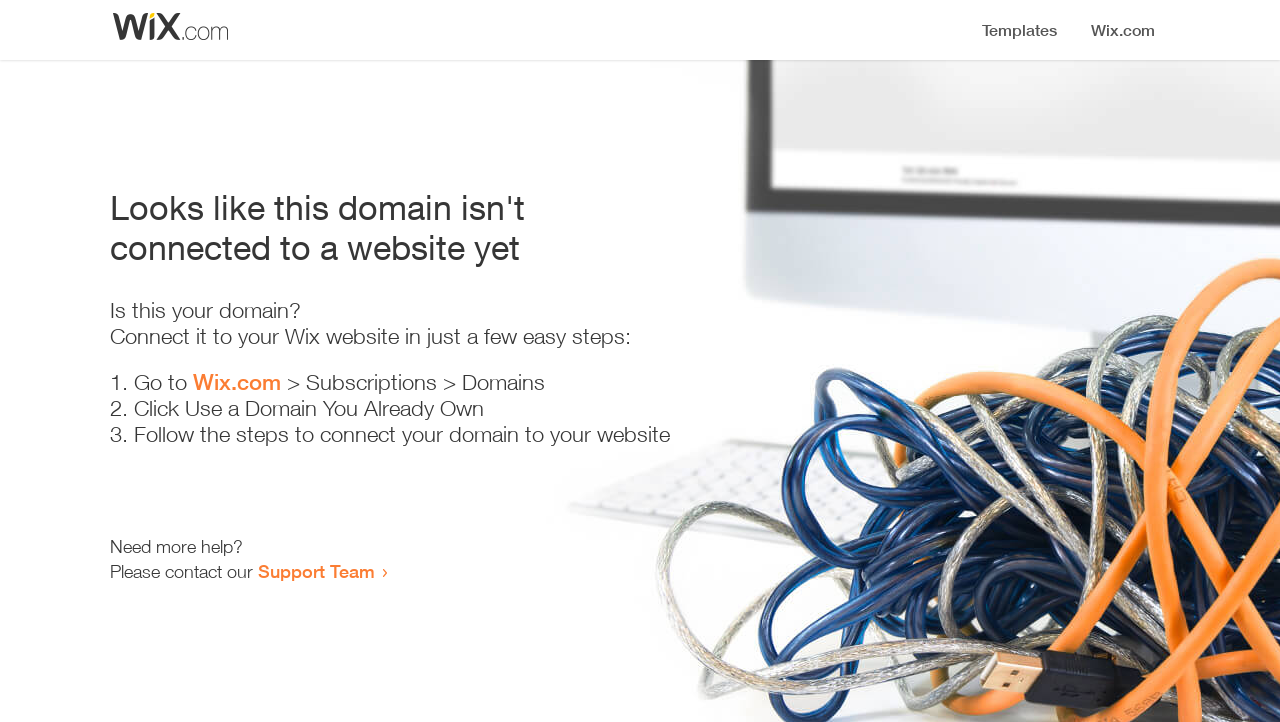Review the image closely and give a comprehensive answer to the question: What should I do if I need more help?

The webpage provides a message 'Need more help?' and suggests contacting the 'Support Team' for assistance, so the answer is to contact the Support Team.